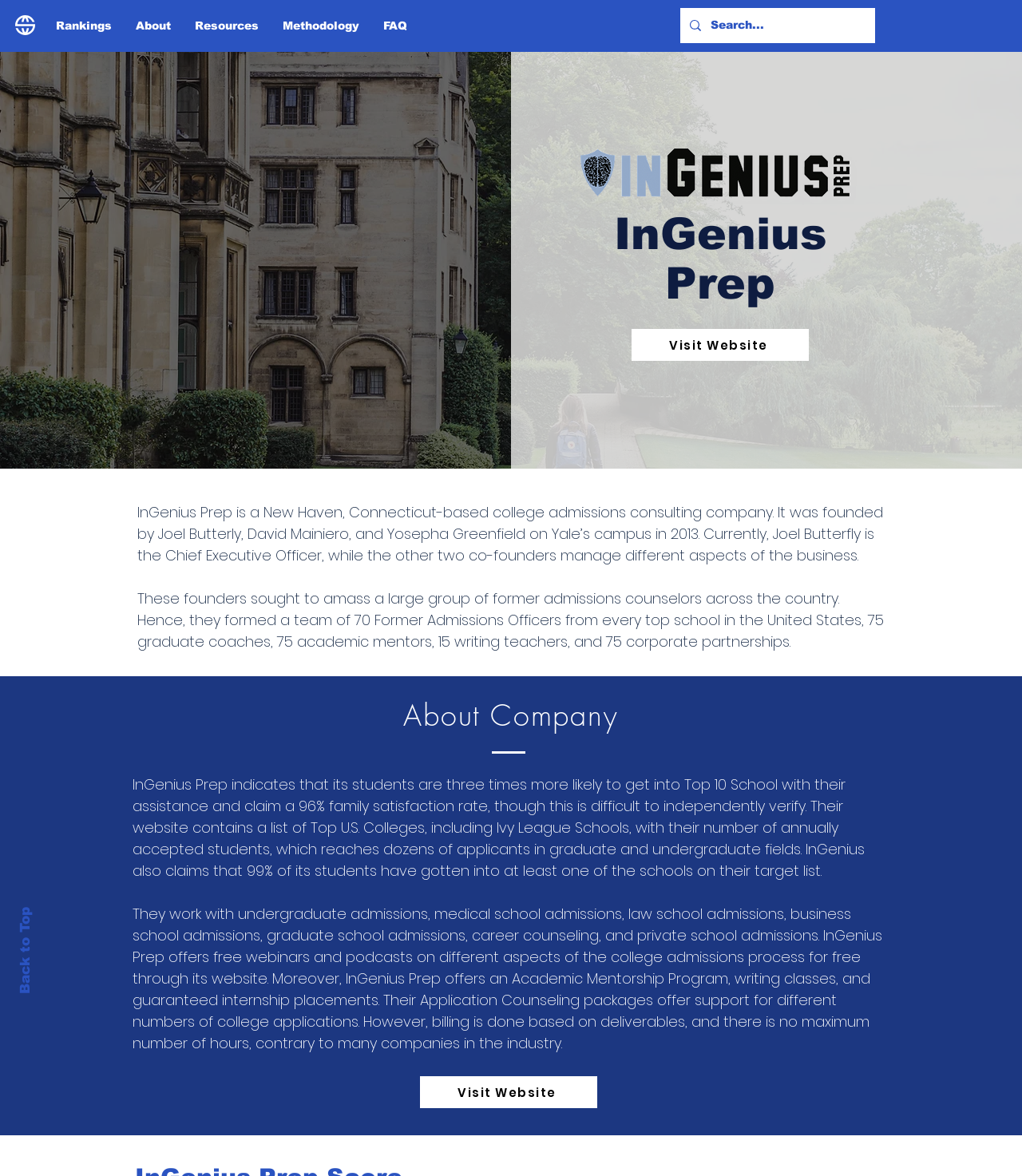Can you specify the bounding box coordinates of the area that needs to be clicked to fulfill the following instruction: "Visit InGenius Prep website"?

[0.618, 0.28, 0.791, 0.307]